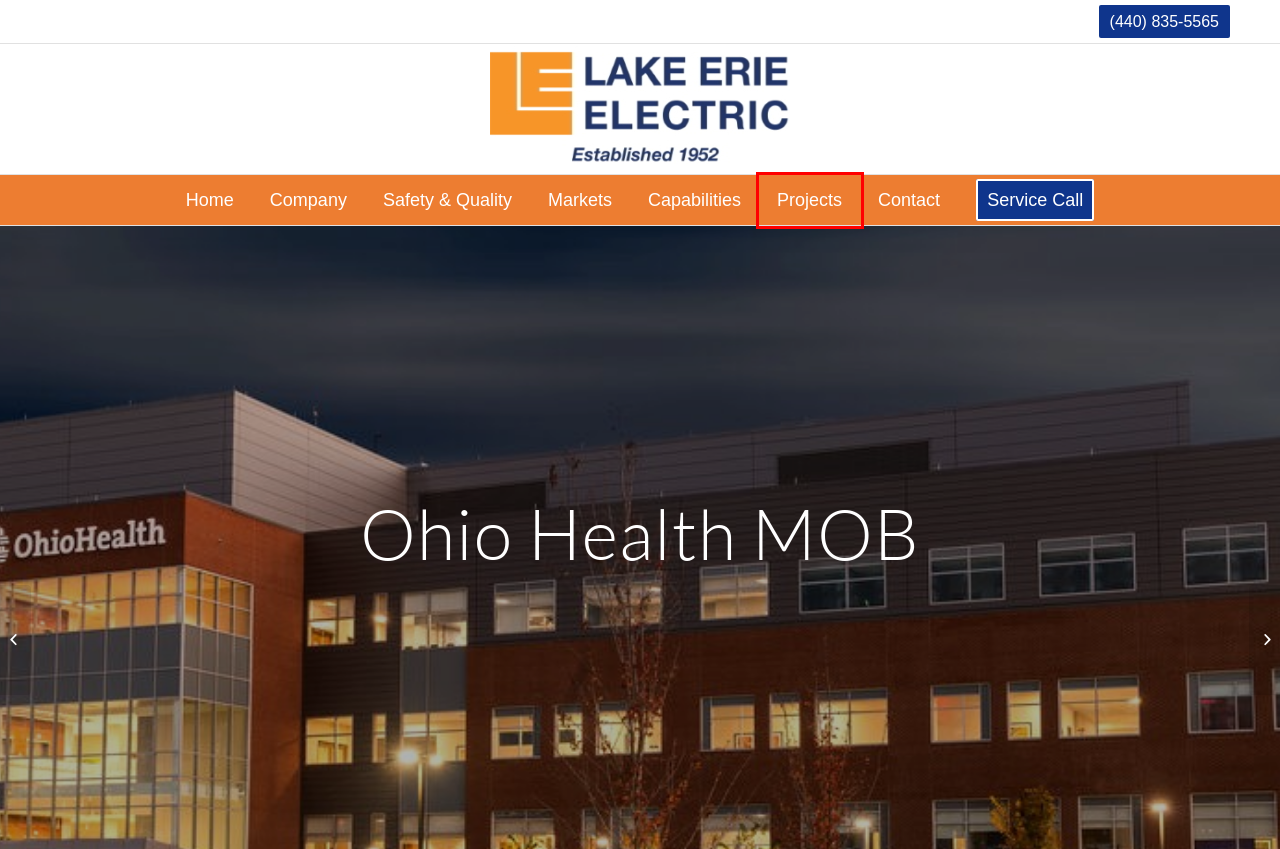Examine the screenshot of a webpage with a red bounding box around a UI element. Your task is to identify the webpage description that best corresponds to the new webpage after clicking the specified element. The given options are:
A. Projects - Lake Erie Electric
B. Markets - Lake Erie Electric
C. Valravn, Cedar Point | Sandusky, OH - Lake Erie Electric
D. Interactive Service Map - Lake Erie Electric
E. About Lake Erie Electric - Lake Erie Electric
F. Home - Lake Erie Electric
G. Safety & Quality - Lake Erie Electric
H. Electric Capabilities - Lake Erie Electric

A